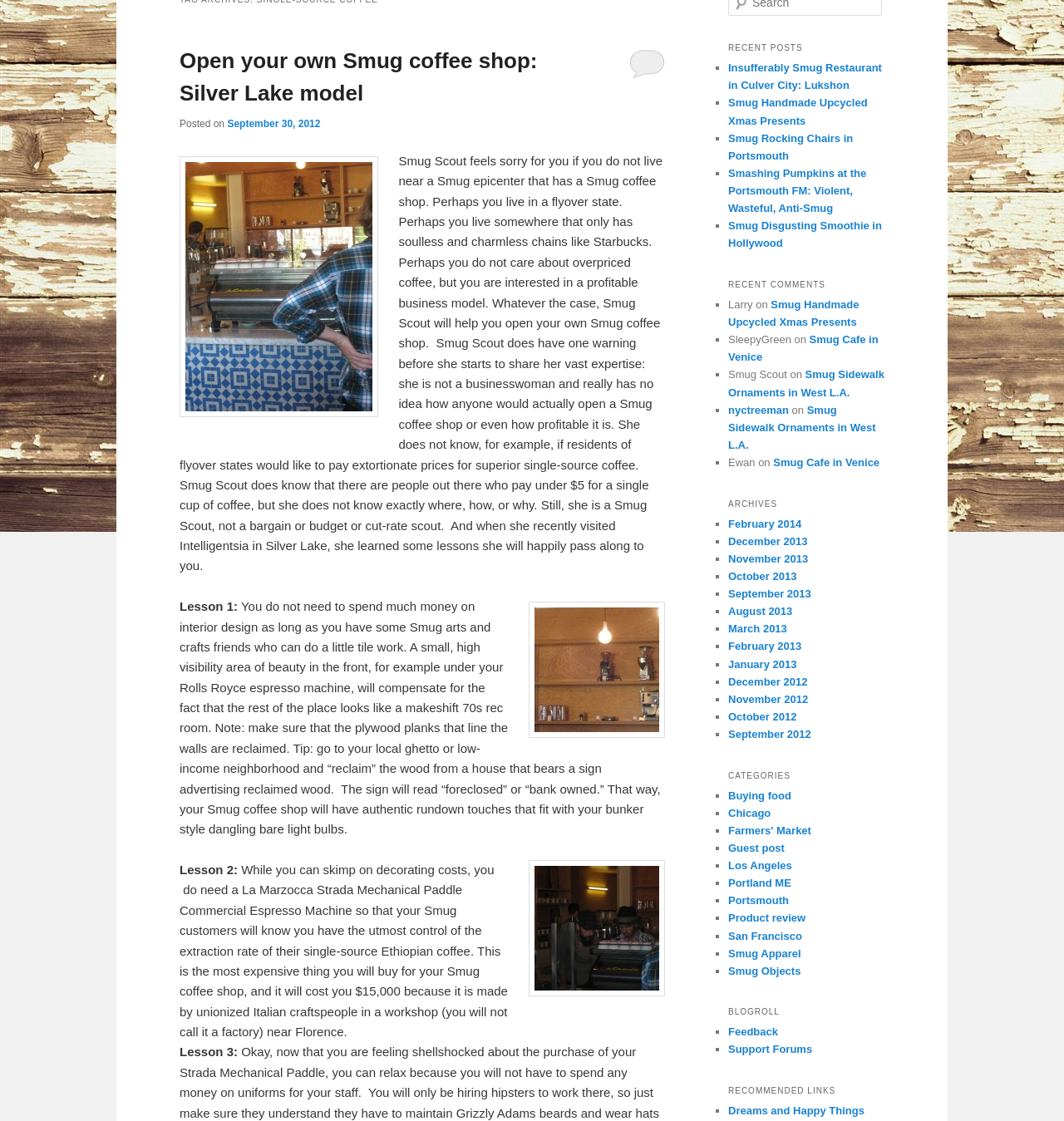From the given element description: "nyctreeman", find the bounding box for the UI element. Provide the coordinates as four float numbers between 0 and 1, in the order [left, top, right, bottom].

[0.684, 0.36, 0.741, 0.371]